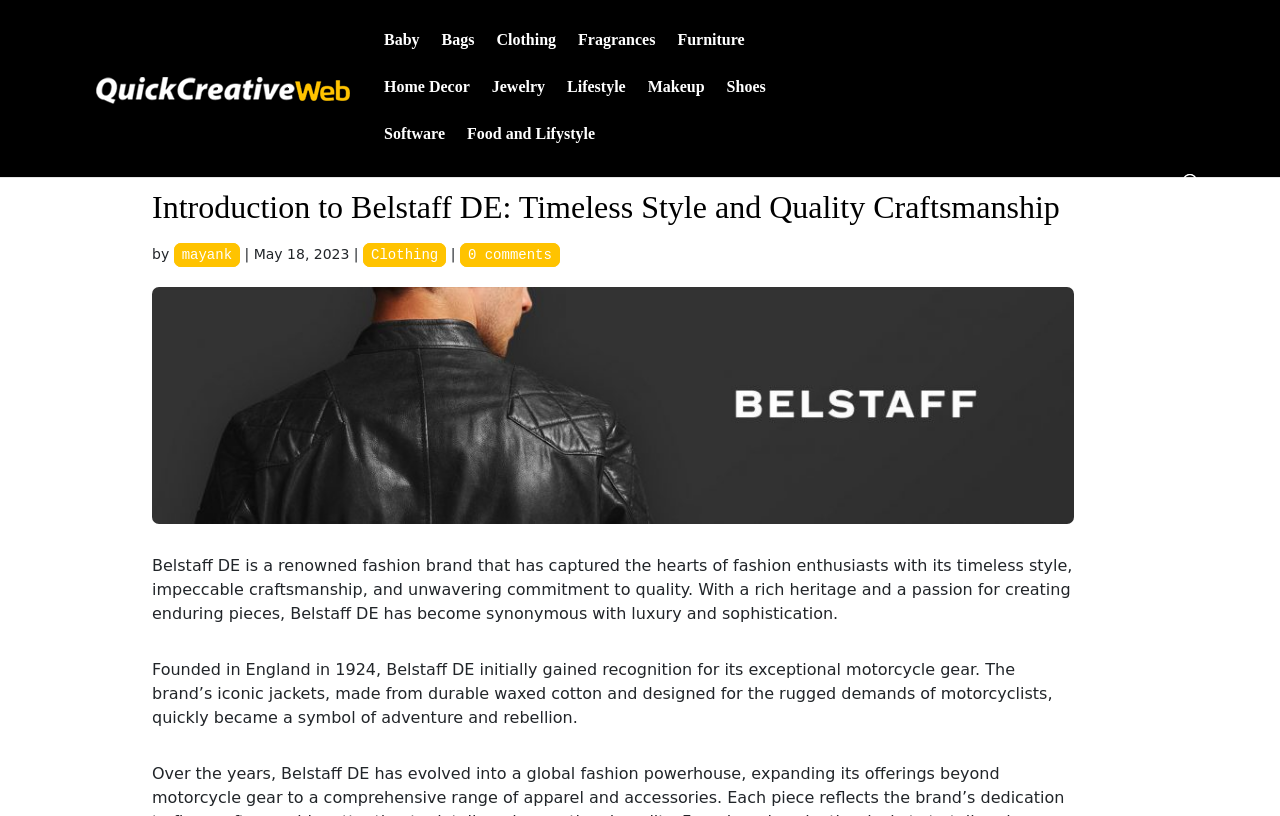Please find the bounding box coordinates of the element that you should click to achieve the following instruction: "Visit Our Stations". The coordinates should be presented as four float numbers between 0 and 1: [left, top, right, bottom].

None